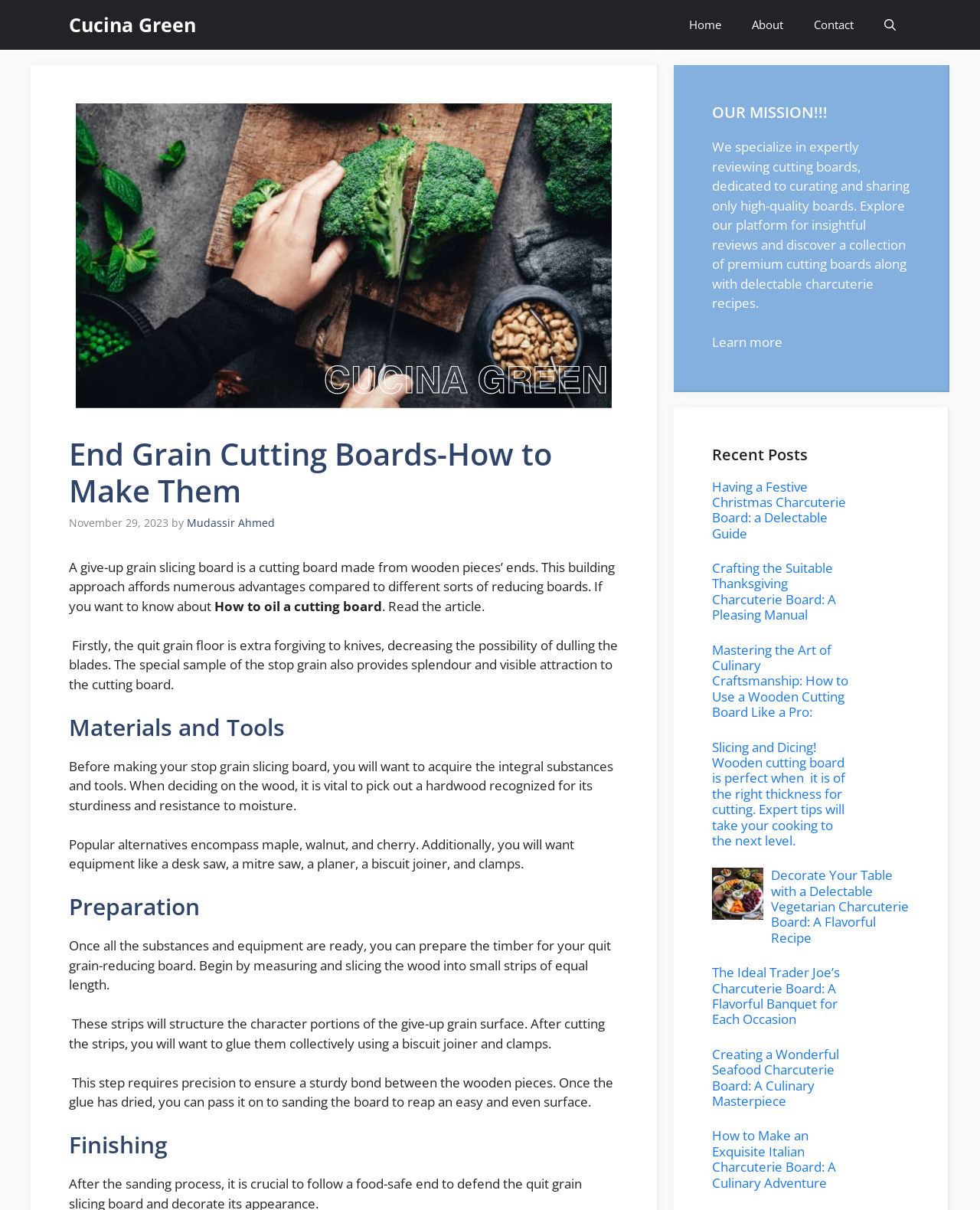Please determine the headline of the webpage and provide its content.

End Grain Cutting Boards-How to Make Them